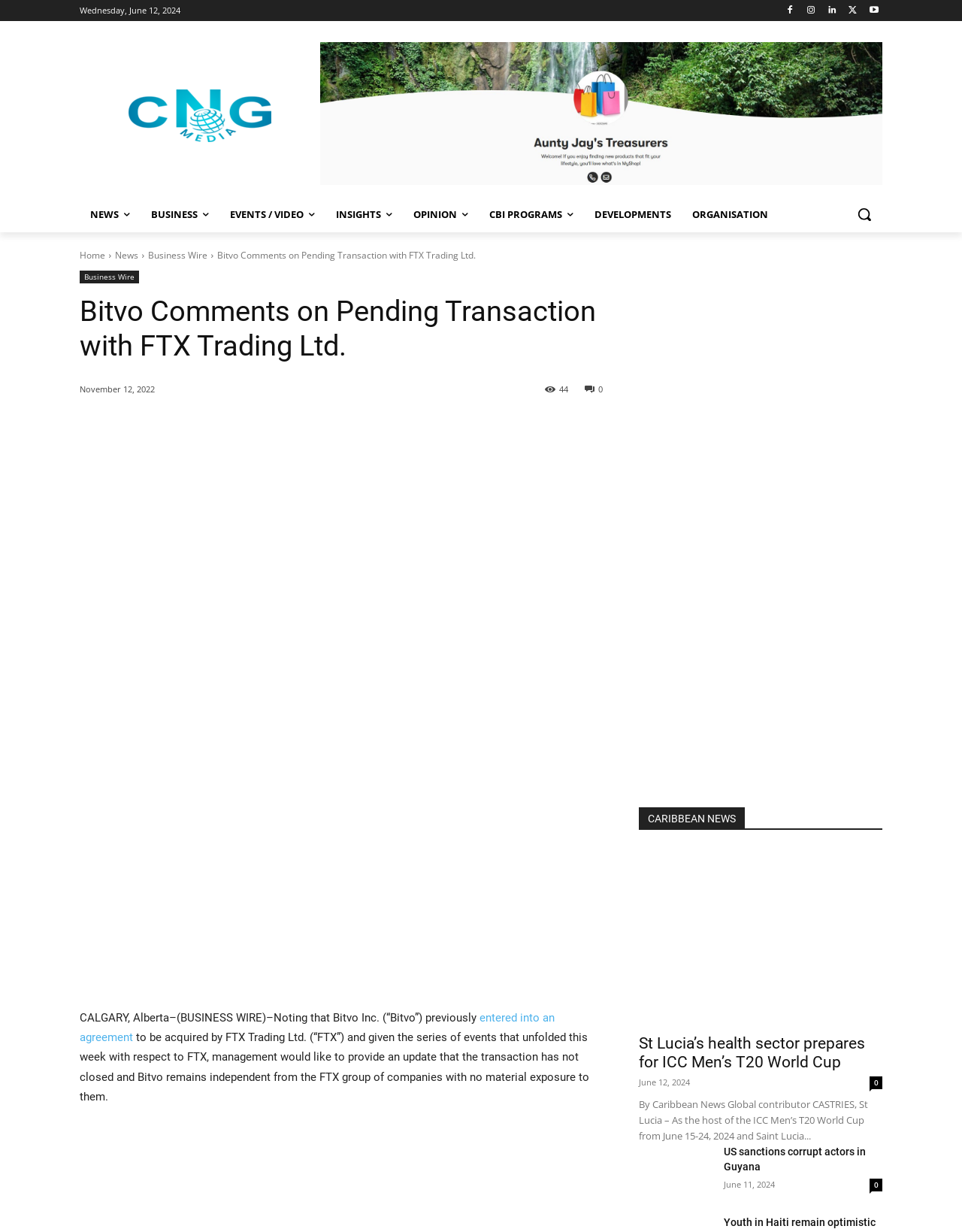Identify the text that serves as the heading for the webpage and generate it.

Bitvo Comments on Pending Transaction with FTX Trading Ltd.